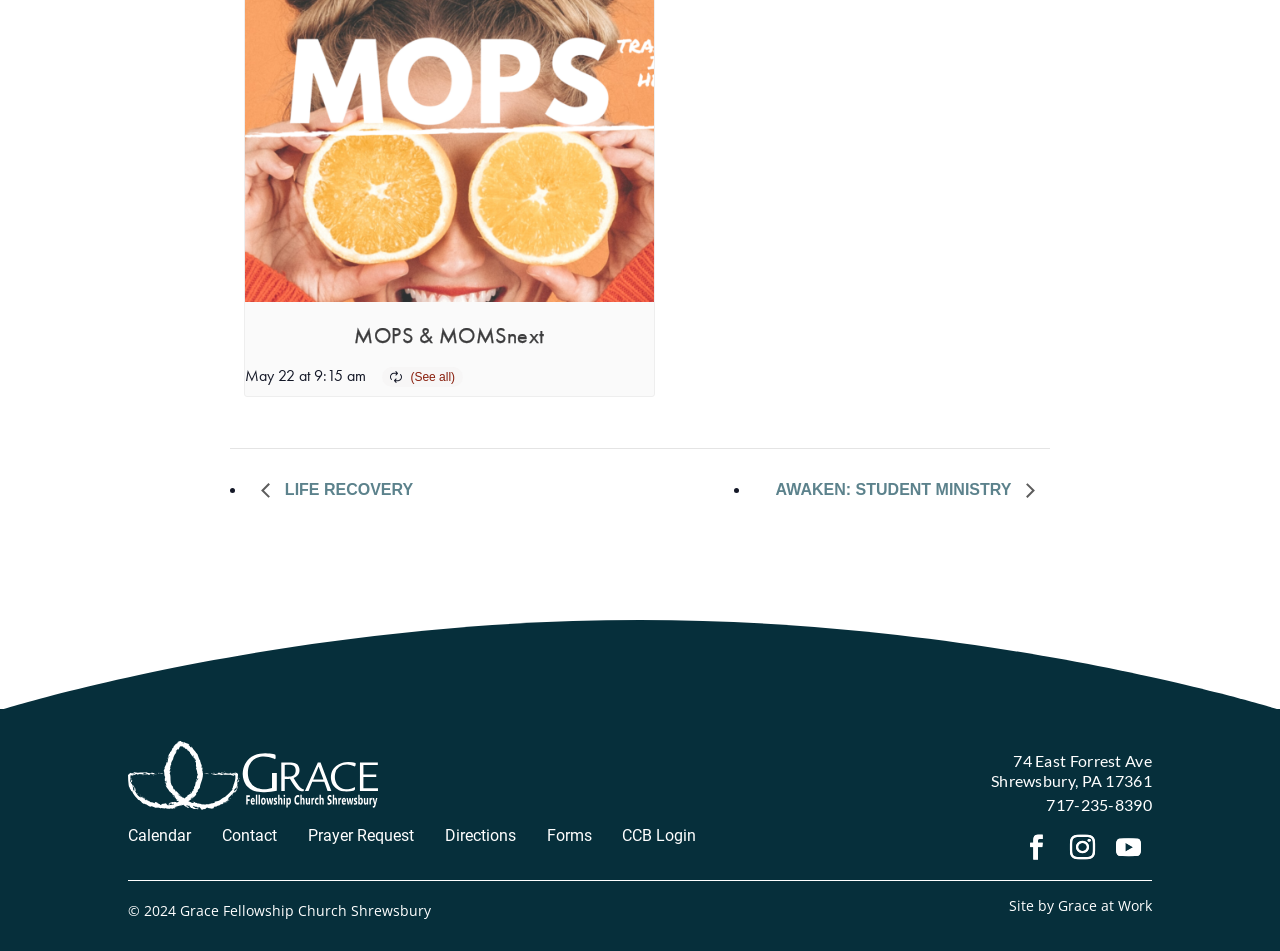Pinpoint the bounding box coordinates of the clickable area needed to execute the instruction: "Go to Calendar". The coordinates should be specified as four float numbers between 0 and 1, i.e., [left, top, right, bottom].

[0.1, 0.868, 0.149, 0.888]